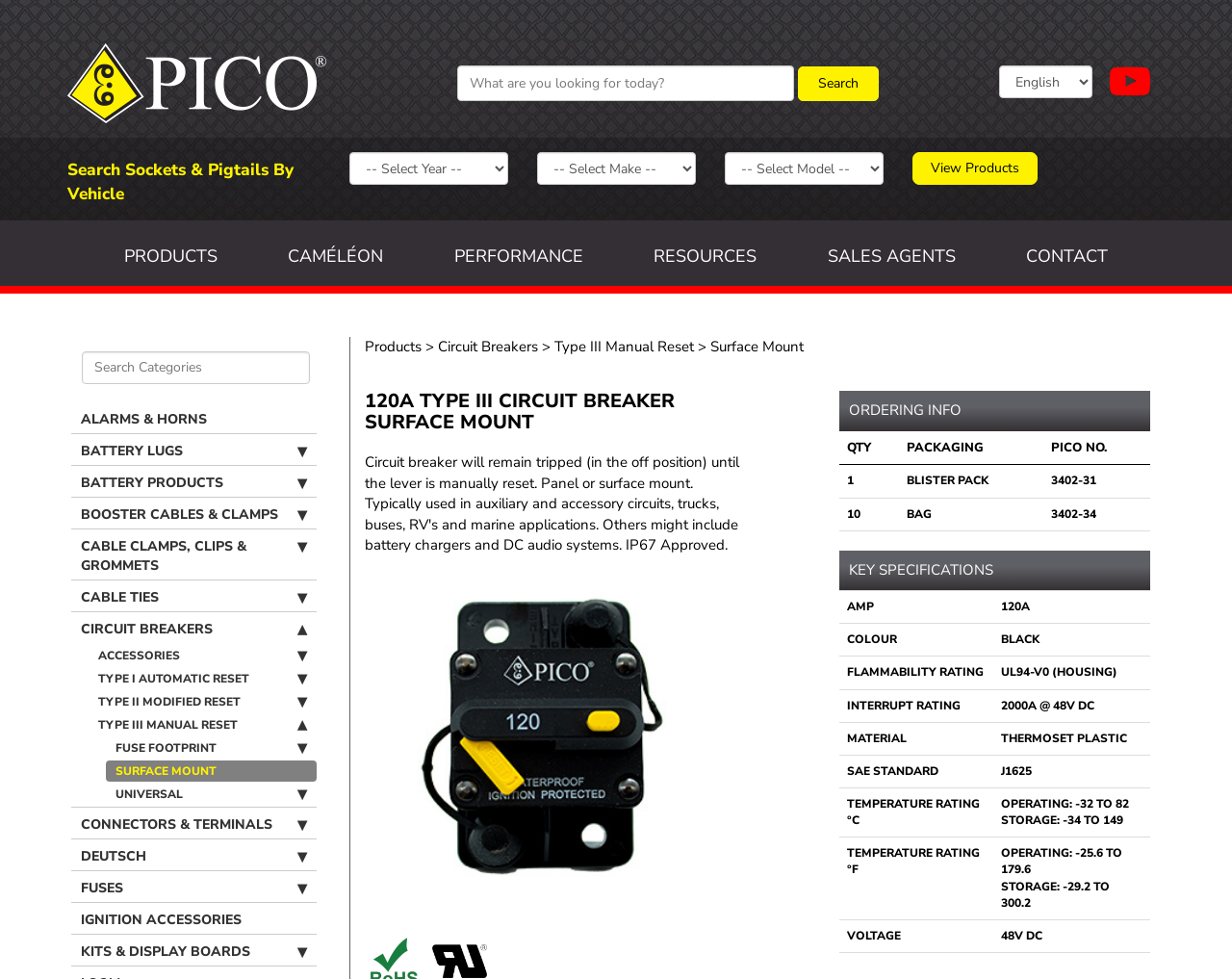Please provide a short answer using a single word or phrase for the question:
What is the amperage rating of the circuit breaker?

120A